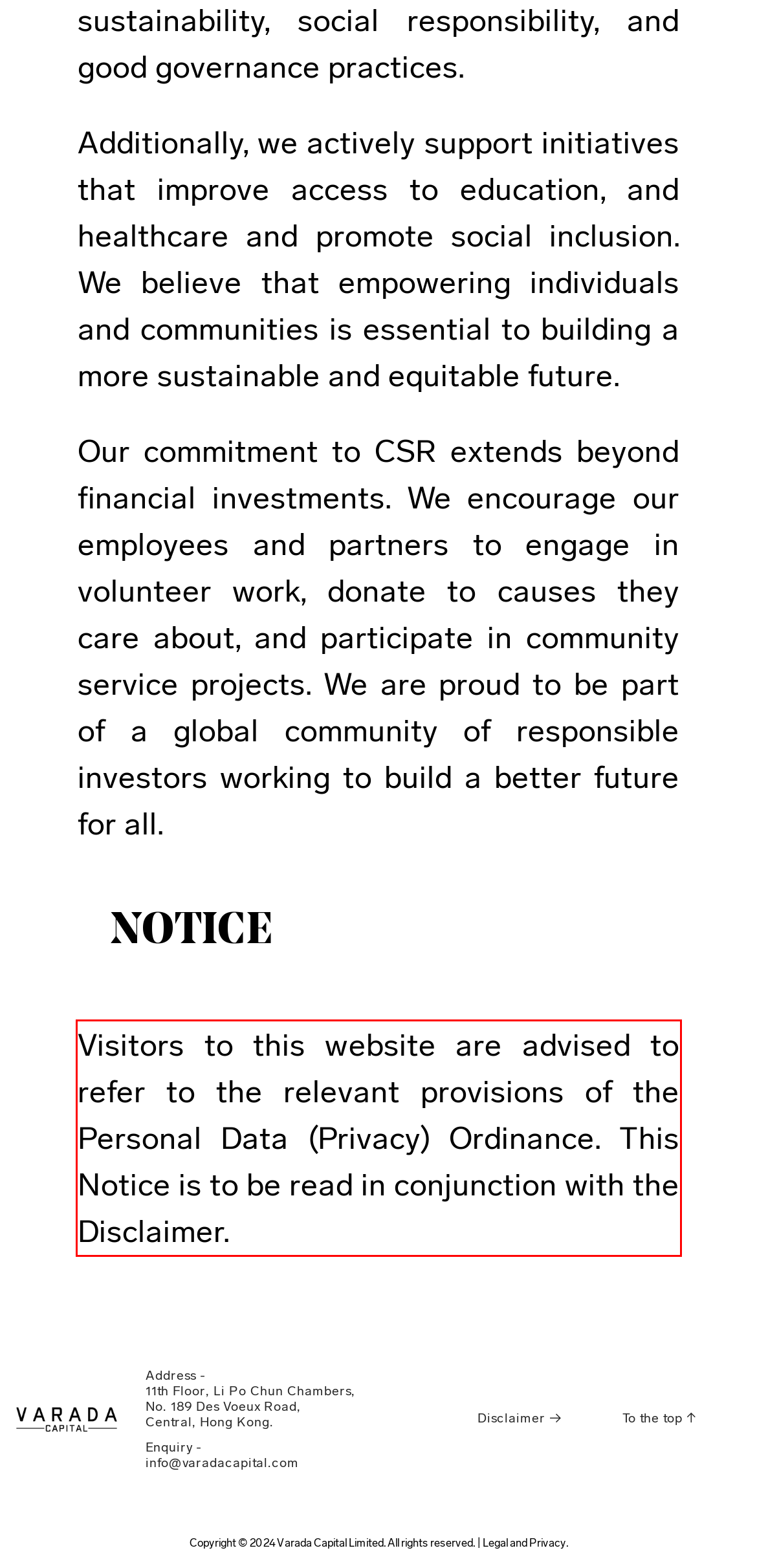You are presented with a screenshot containing a red rectangle. Extract the text found inside this red bounding box.

Visitors to this website are advised to refer to the relevant provisions of the Personal Data (Privacy) Ordinance. This Notice is to be read in conjunction with the Disclaimer.